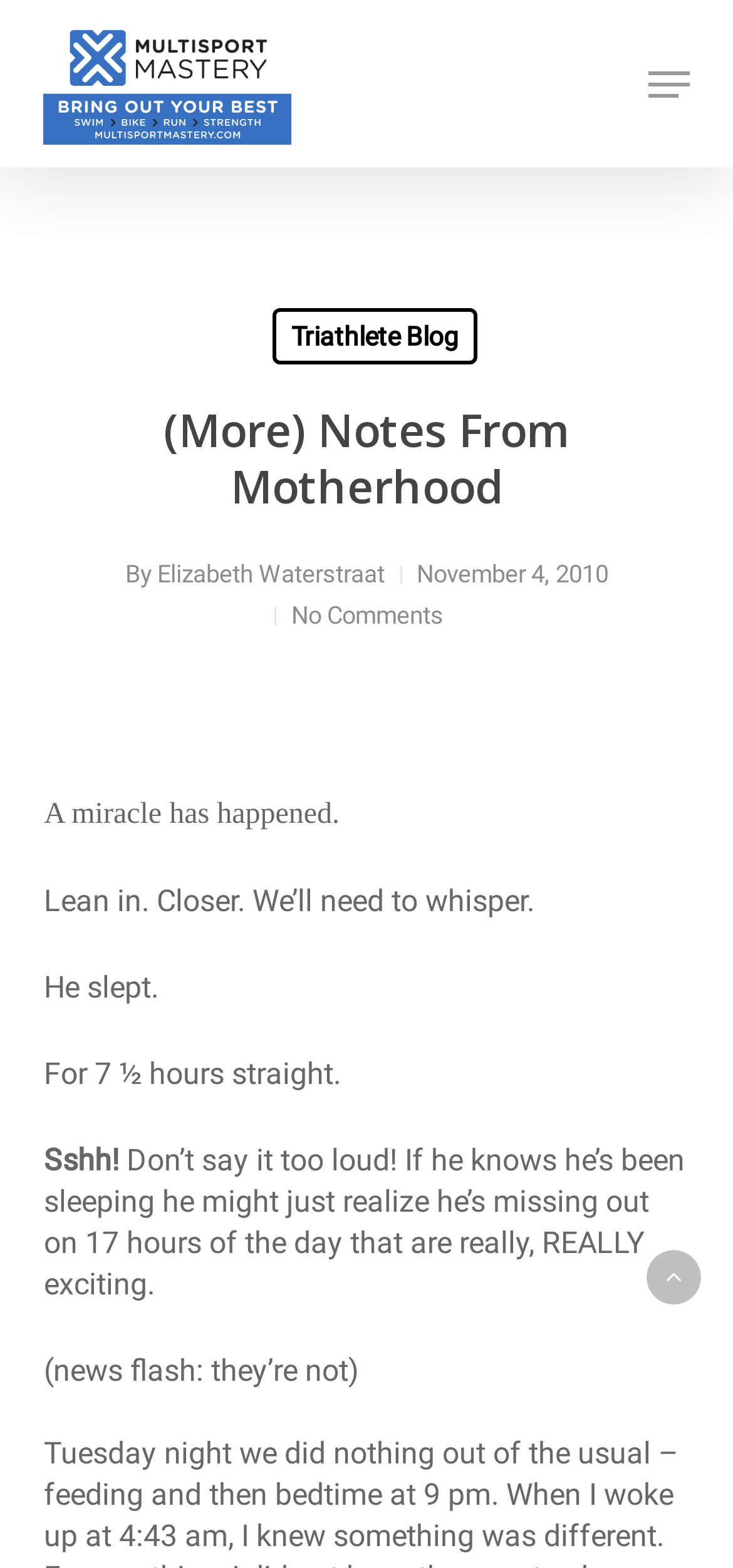Determine the bounding box for the described UI element: "Menu".

[0.884, 0.041, 0.94, 0.065]